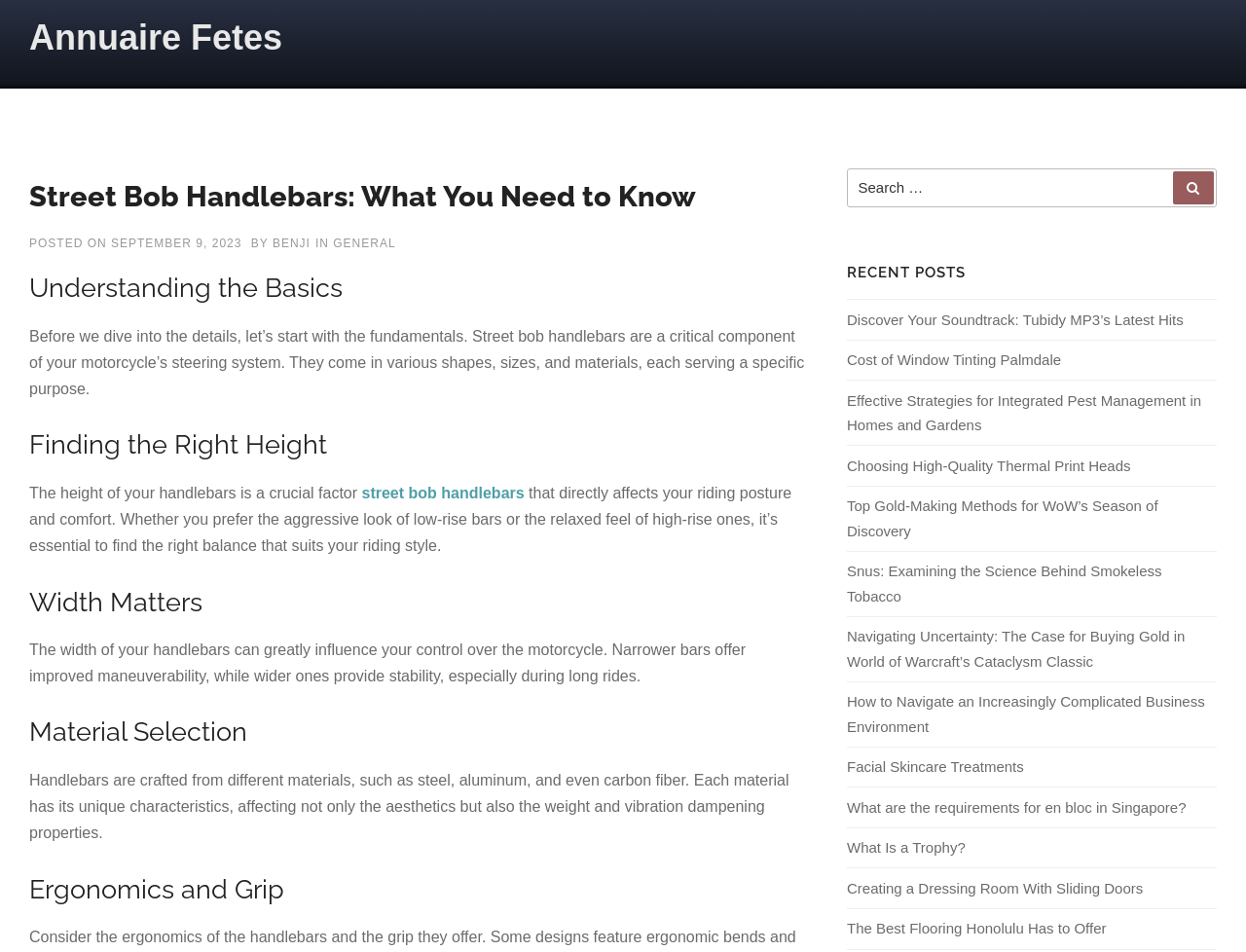Identify the bounding box for the UI element described as: "Annuaire Fetes". The coordinates should be four float numbers between 0 and 1, i.e., [left, top, right, bottom].

[0.023, 0.018, 0.227, 0.06]